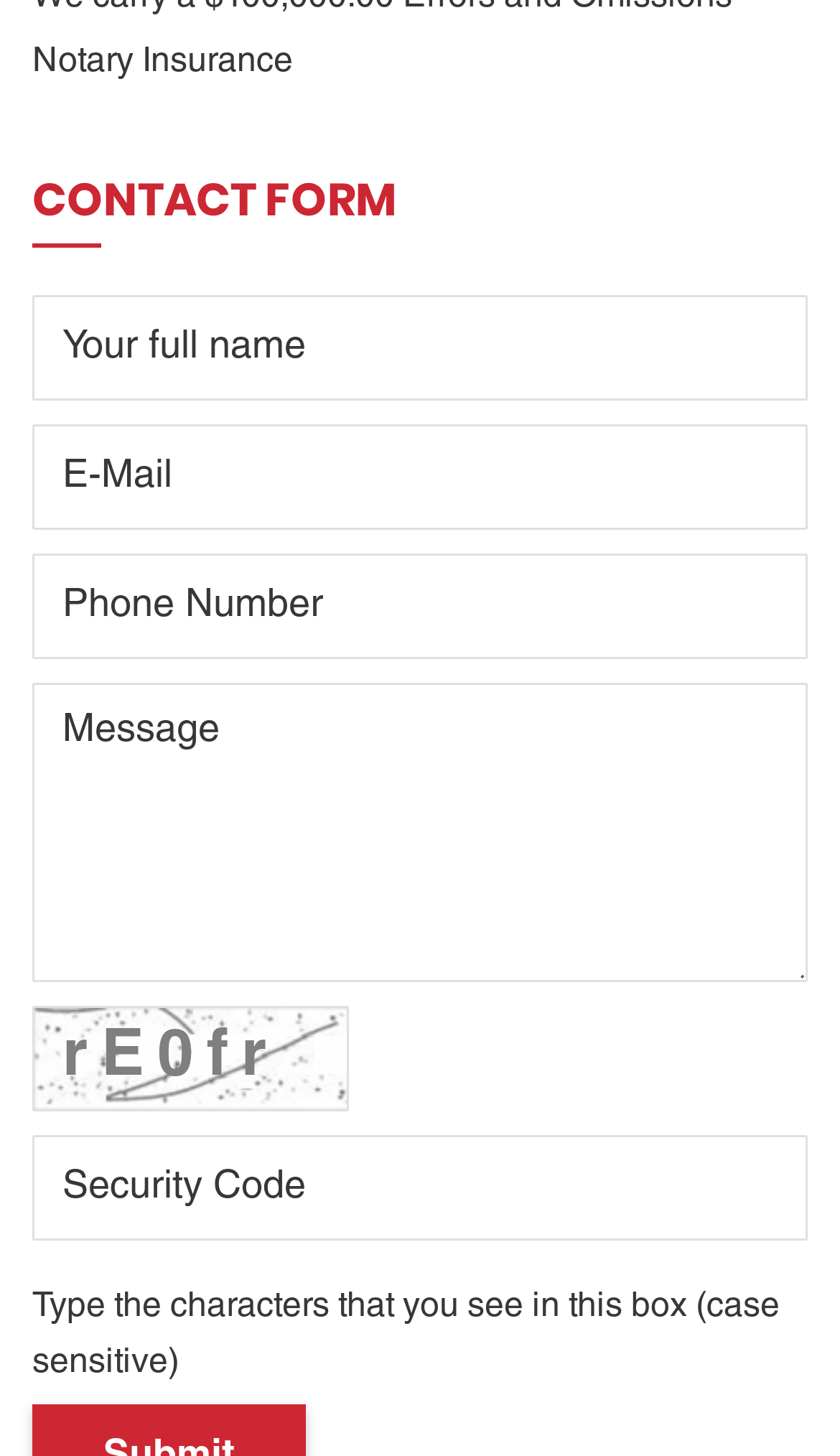Given the description of the UI element: "name="name" placeholder="Your full name"", predict the bounding box coordinates in the form of [left, top, right, bottom], with each value being a float between 0 and 1.

[0.038, 0.203, 0.962, 0.276]